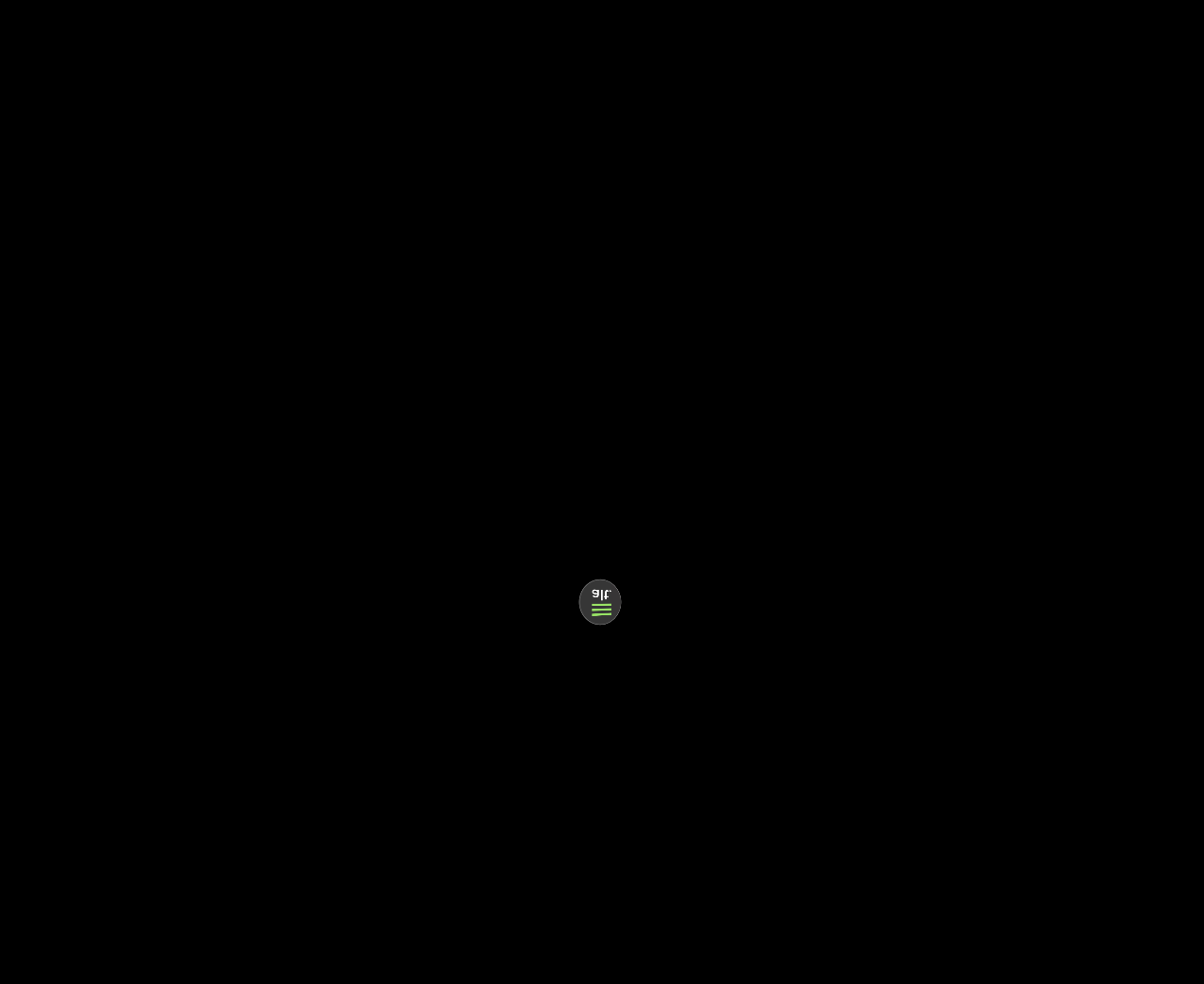What is the name of the organization?
From the screenshot, provide a brief answer in one word or phrase.

ALT Advisory